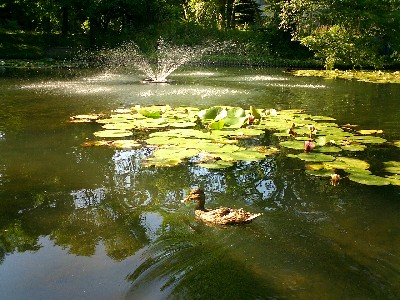Thoroughly describe what you see in the image.

The image depicts a serene pond scene characterized by lush green lily pads floating on the water's surface. In the foreground, a duck glides gracefully through the calm water, while behind it, a fountain sends sparkling water droplets into the air, creating a picturesque backdrop. The sunlight filters through the trees surrounding the pond, casting dappled shadows across the scene, enhancing the tranquility of this summer view. This setting reflects the beauty of nature and invites viewers to appreciate the peaceful coexistence of wildlife and vibrant water plants.